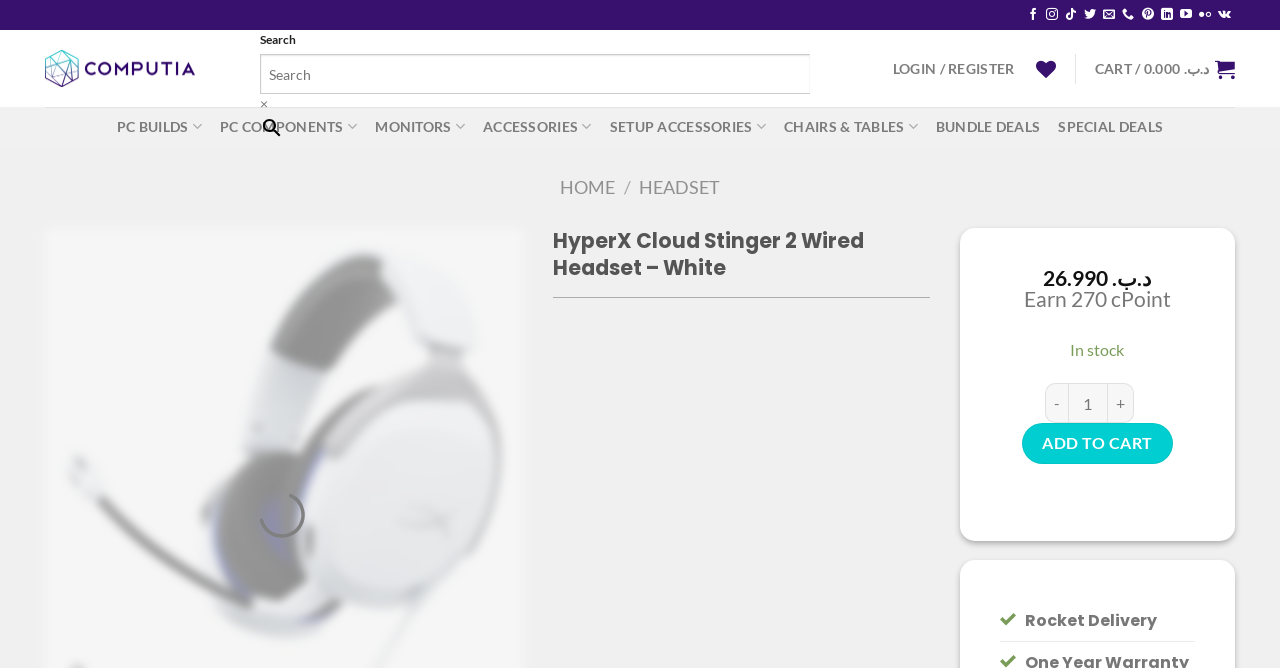Calculate the bounding box coordinates of the UI element given the description: "Accessories".

[0.377, 0.16, 0.462, 0.219]